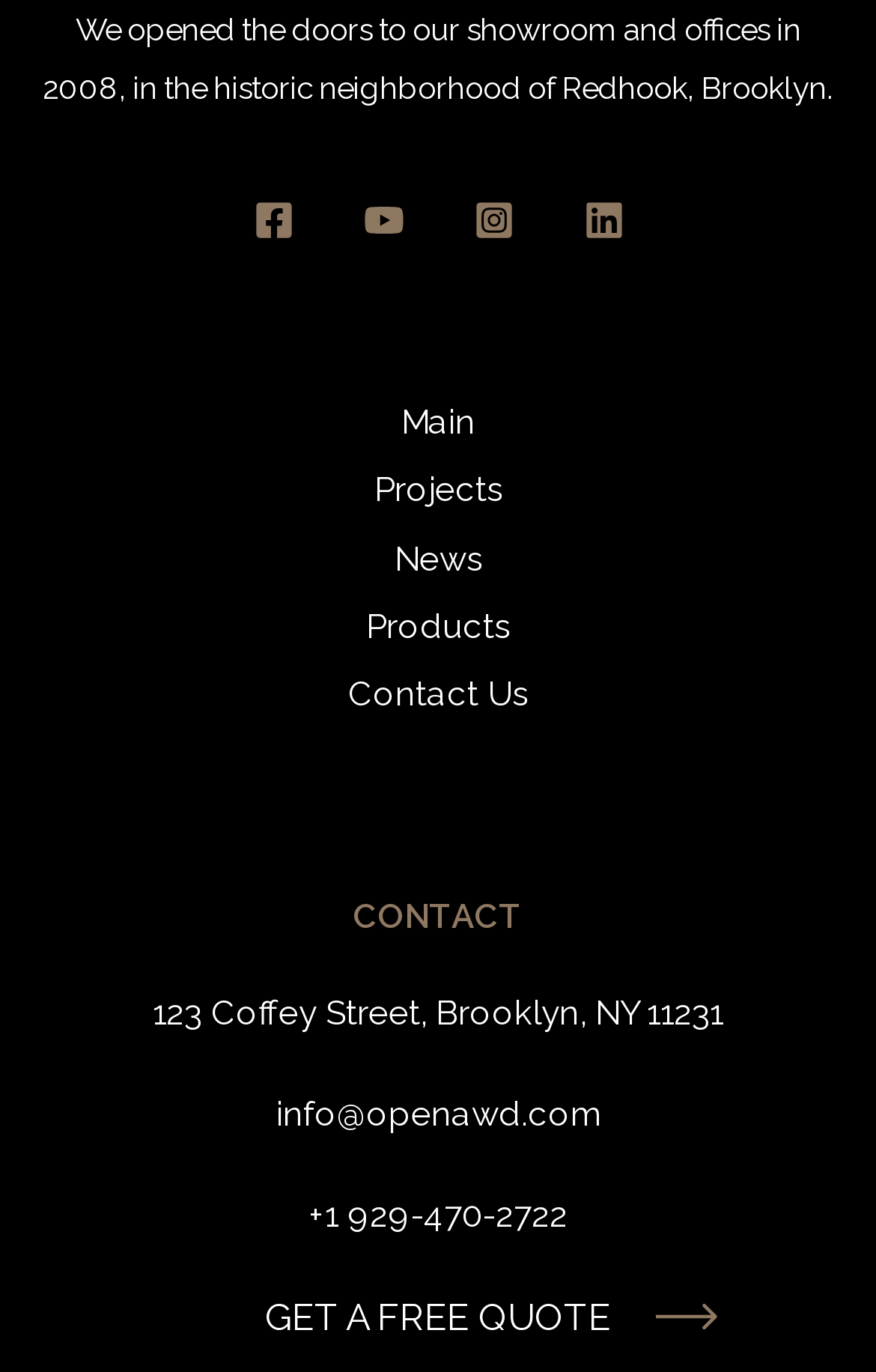Please locate the bounding box coordinates of the element that should be clicked to achieve the given instruction: "visit Facebook page".

[0.288, 0.145, 0.335, 0.175]